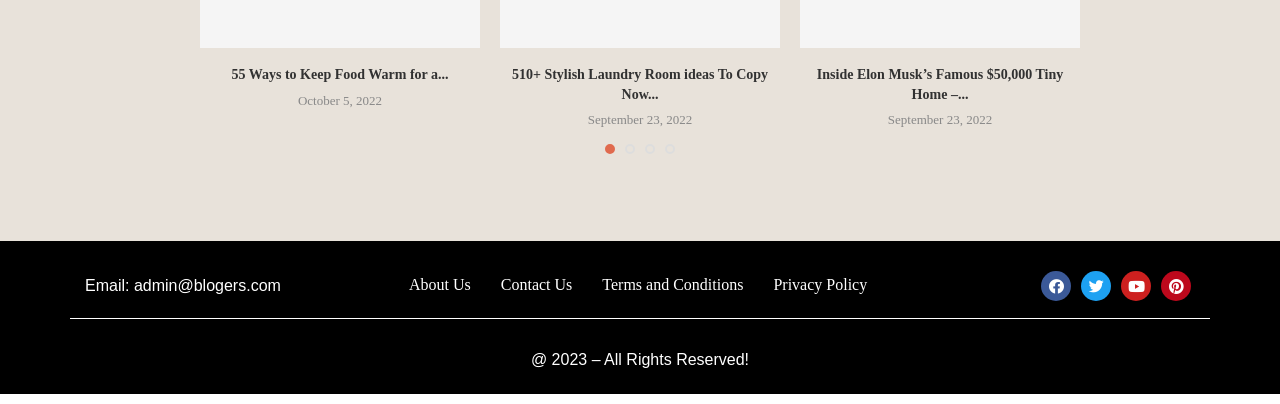Locate the bounding box coordinates of the element's region that should be clicked to carry out the following instruction: "Contact the administrator". The coordinates need to be four float numbers between 0 and 1, i.e., [left, top, right, bottom].

[0.066, 0.686, 0.219, 0.728]